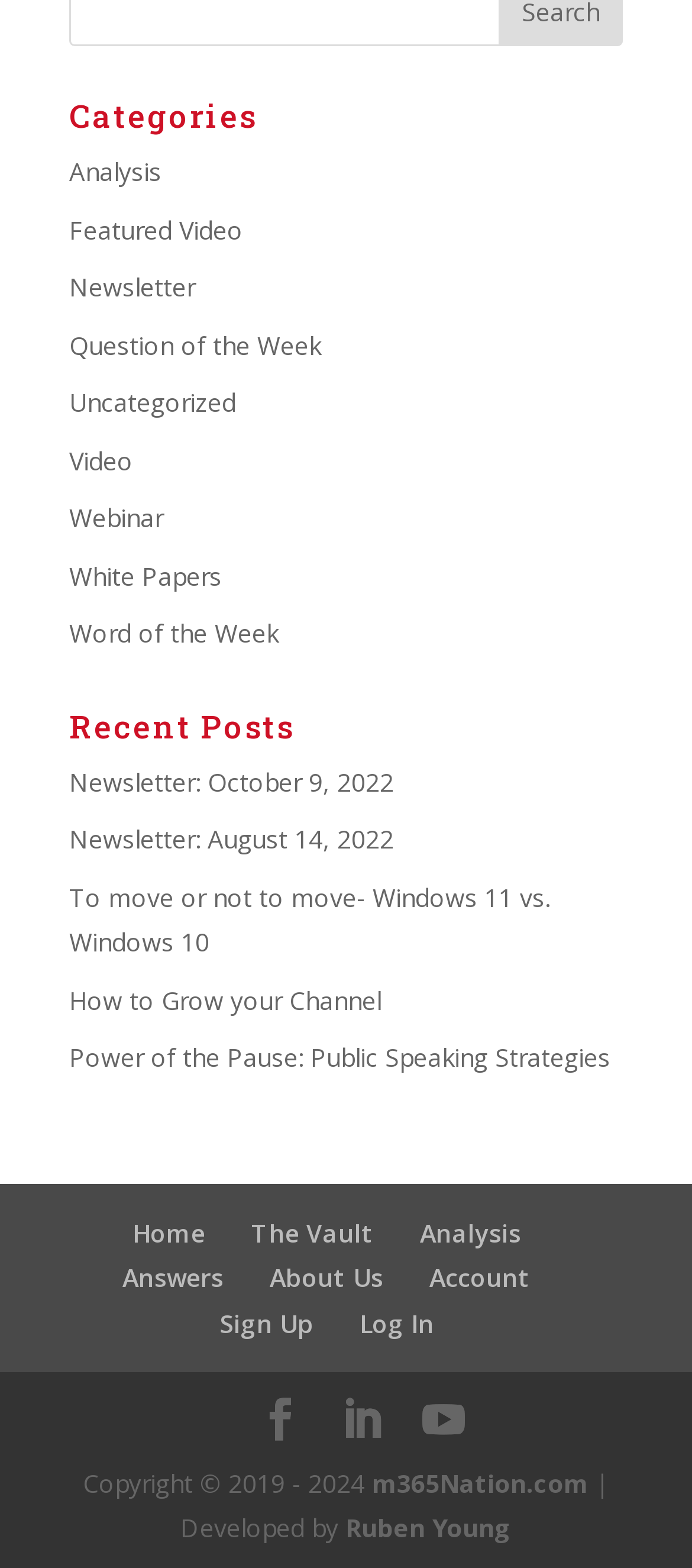Could you specify the bounding box coordinates for the clickable section to complete the following instruction: "Submit your name and email"?

None